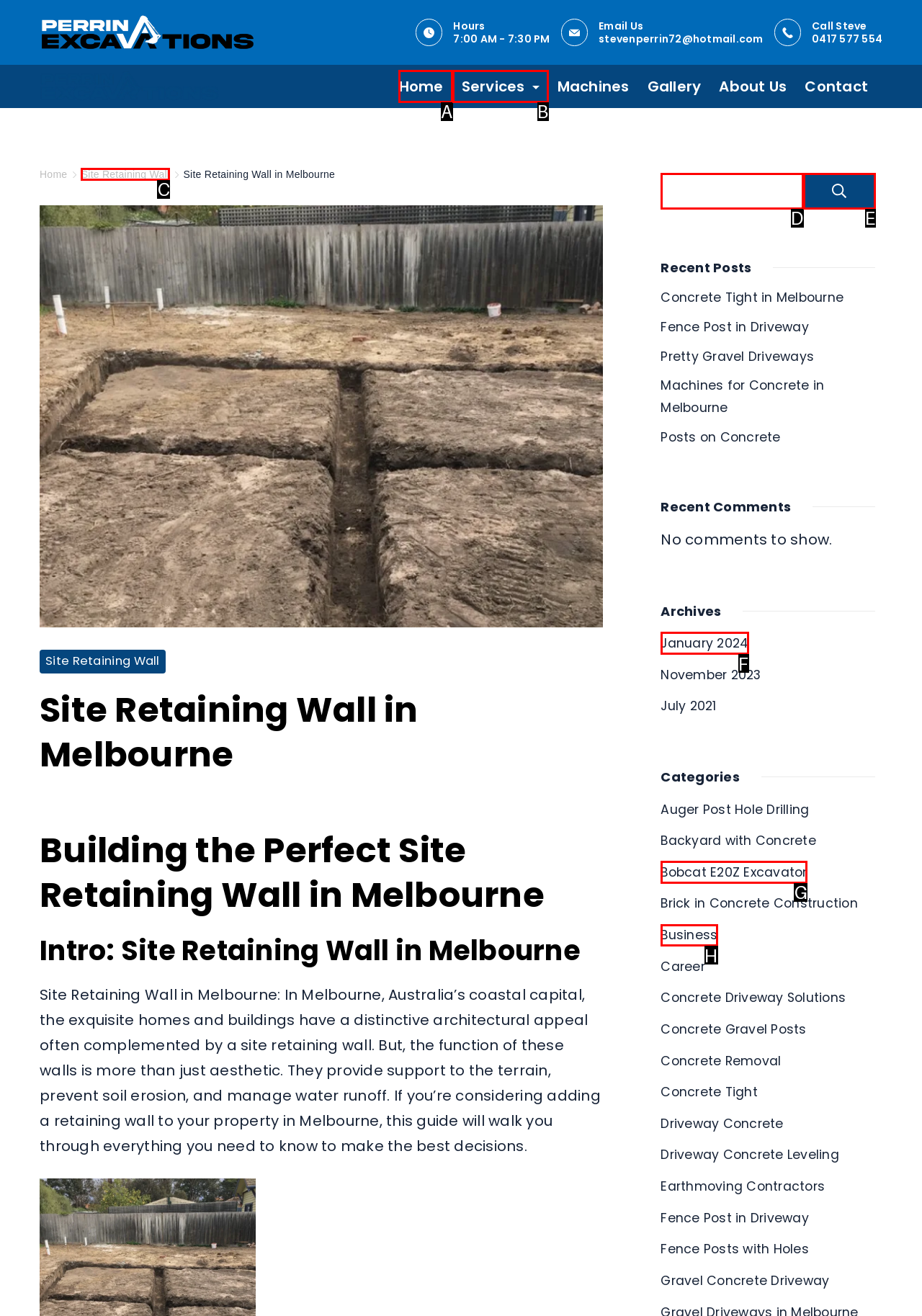Identify the correct letter of the UI element to click for this task: View the 'Site Retaining Wall' page
Respond with the letter from the listed options.

C